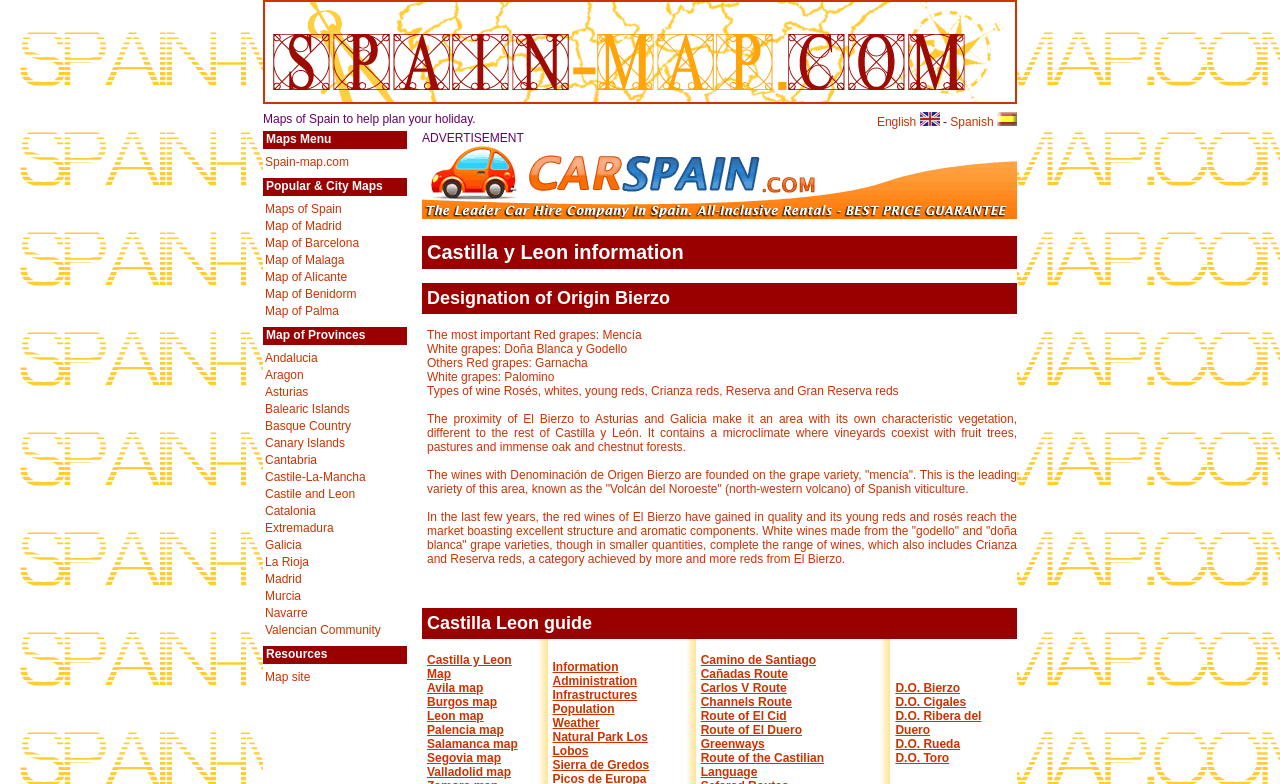Please determine the bounding box coordinates of the element's region to click in order to carry out the following instruction: "Get information about the province of Avila". The coordinates should be four float numbers between 0 and 1, i.e., [left, top, right, bottom].

[0.334, 0.869, 0.378, 0.886]